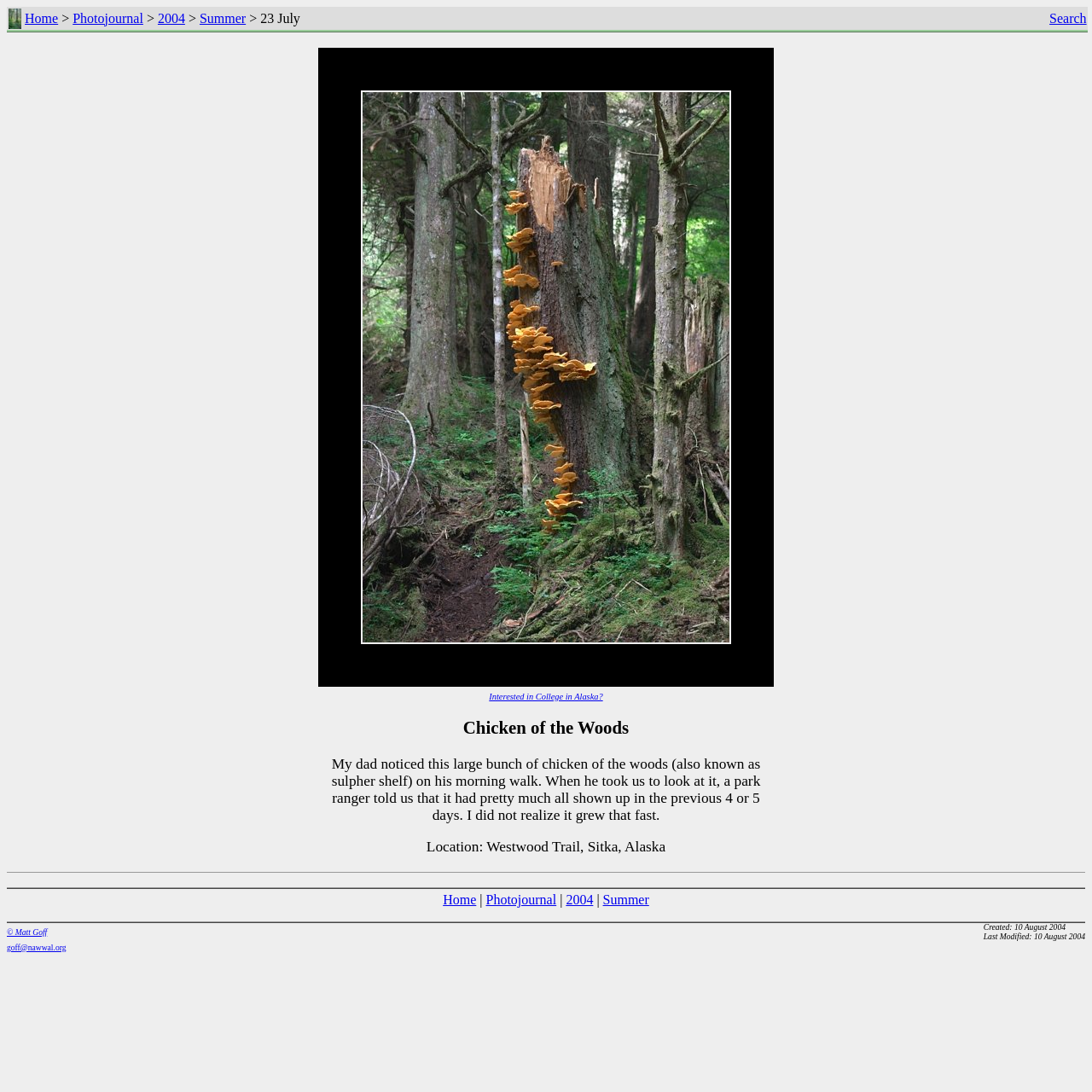Show the bounding box coordinates for the HTML element described as: "© Matt Goff".

[0.006, 0.849, 0.043, 0.858]